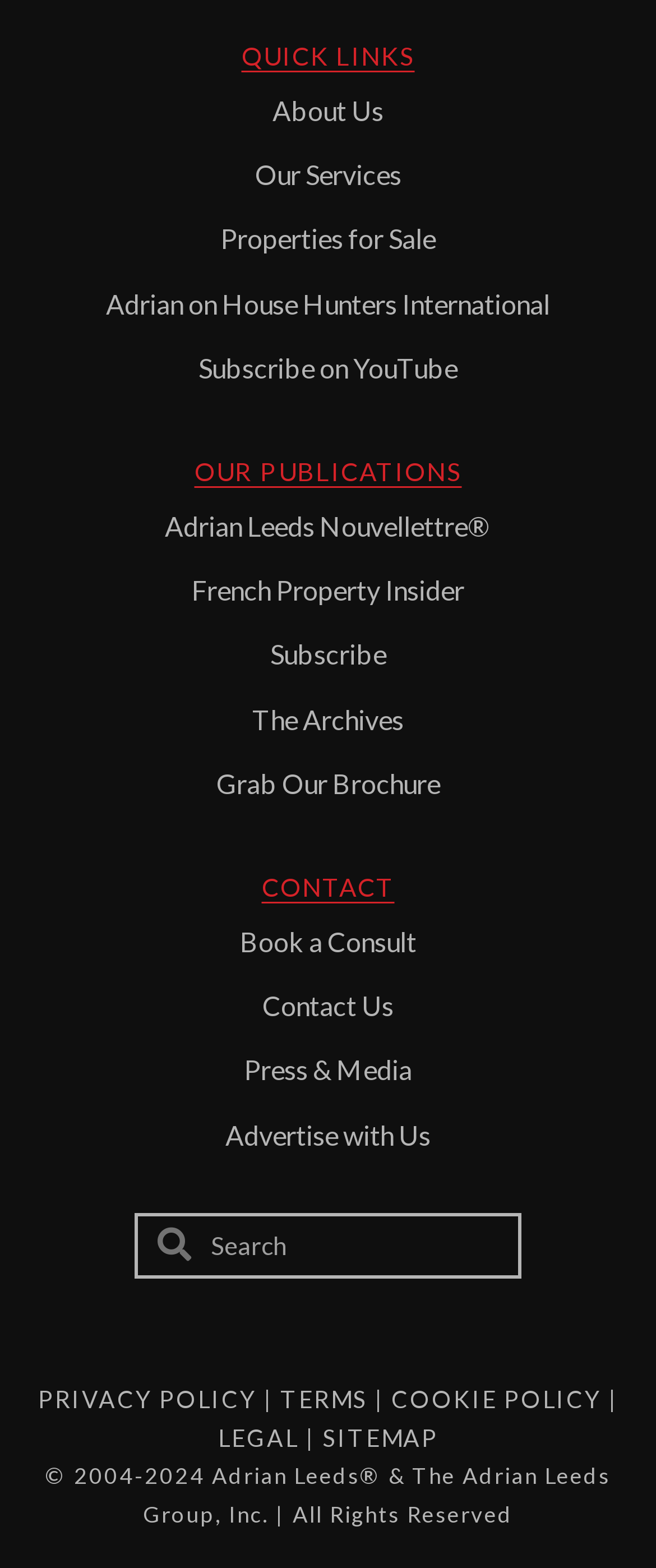Extract the bounding box coordinates for the HTML element that matches this description: "Advertise with Us". The coordinates should be four float numbers between 0 and 1, i.e., [left, top, right, bottom].

[0.344, 0.76, 0.656, 0.781]